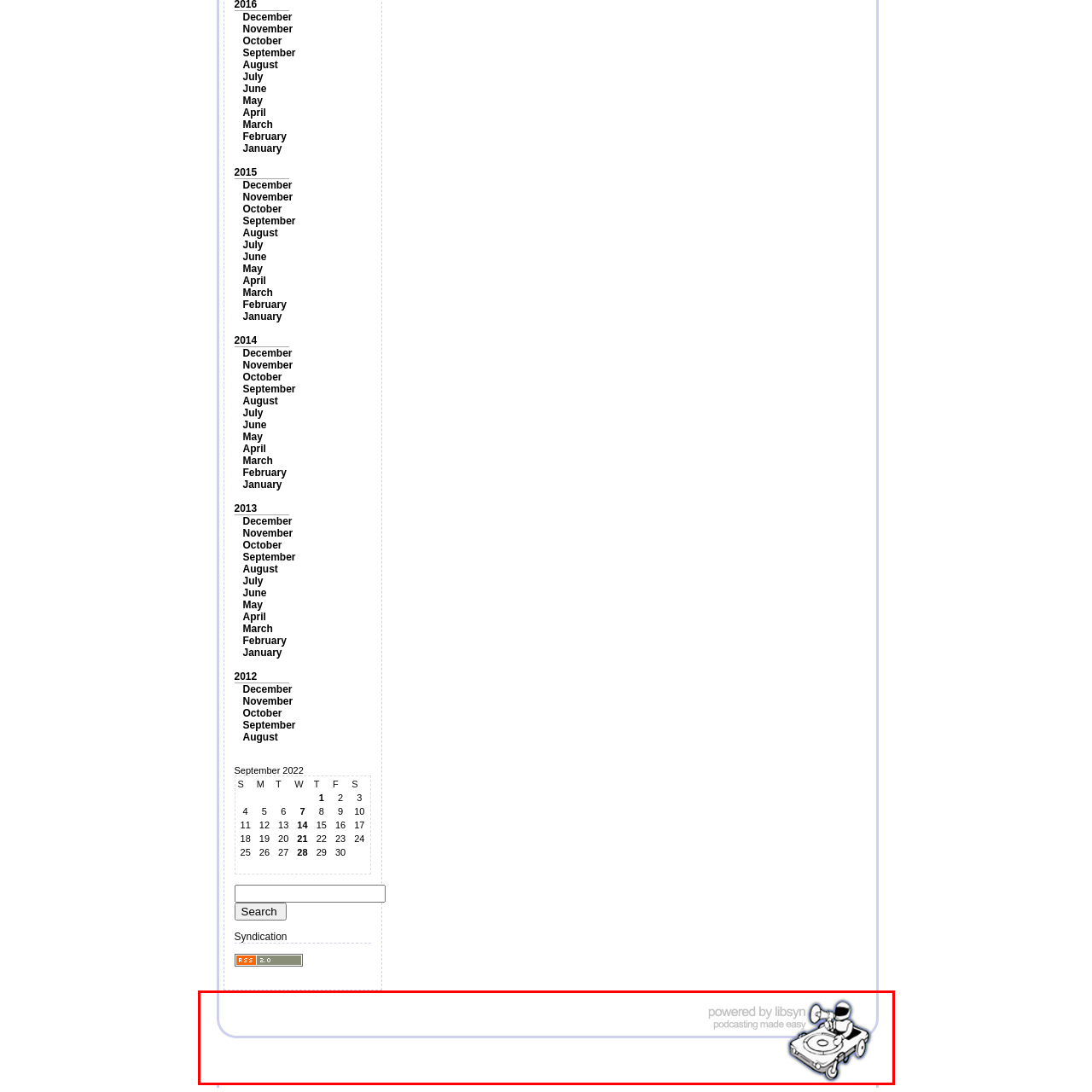Observe the image area highlighted by the pink border and answer the ensuing question in detail, using the visual cues: 
What is the purpose of the branding element?

The caption explains that the branding element, which features the 'powered by Libsyn' design, often appears at the bottom of web pages related to podcasting, reinforcing Libsyn's role as a key player in the media industry.